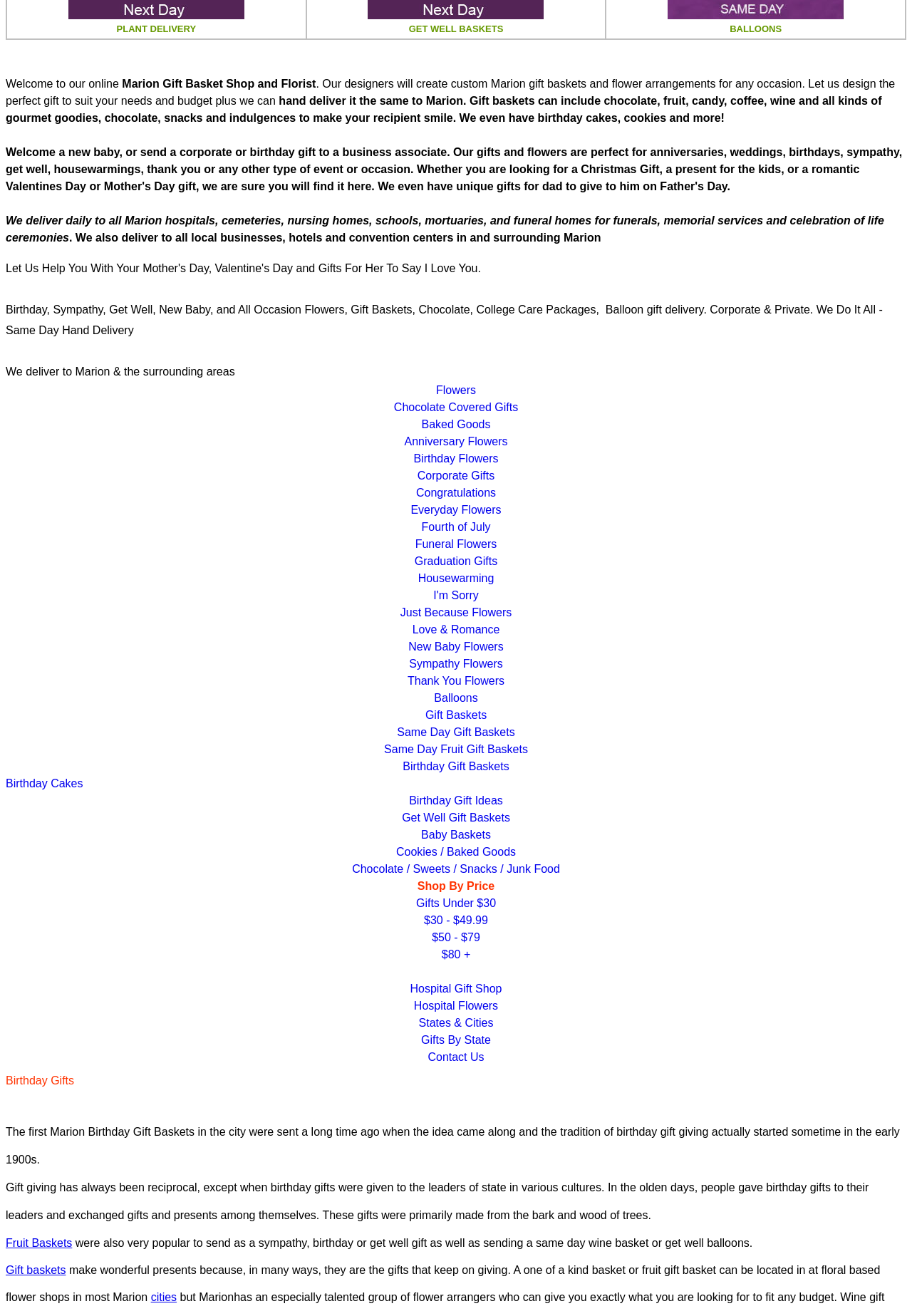What is the geographic area of delivery?
Please provide a single word or phrase based on the screenshot.

Marion and surrounding areas